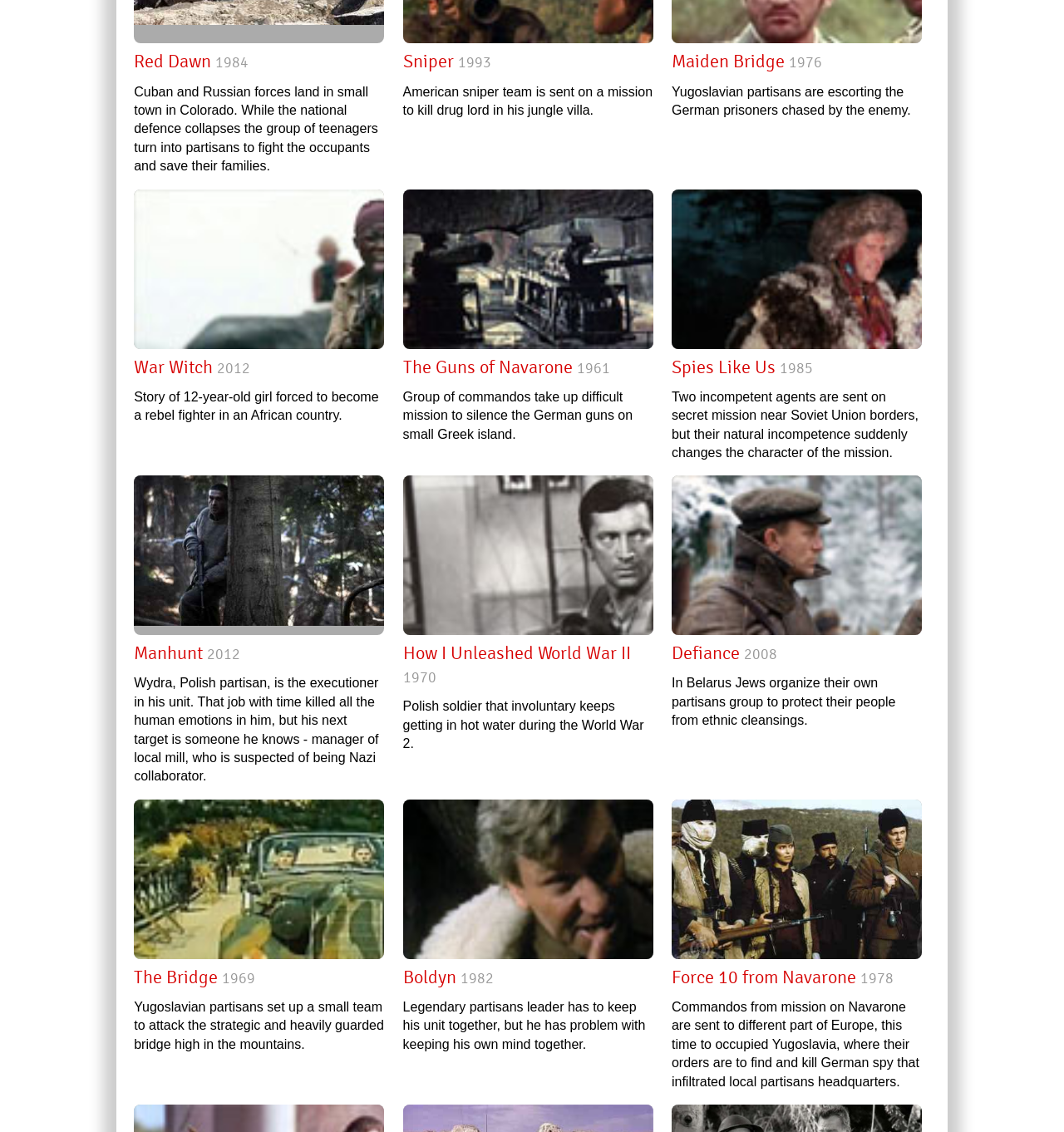Determine the coordinates of the bounding box for the clickable area needed to execute this instruction: "Explore Defiance 2008 war movie".

[0.631, 0.42, 0.866, 0.561]